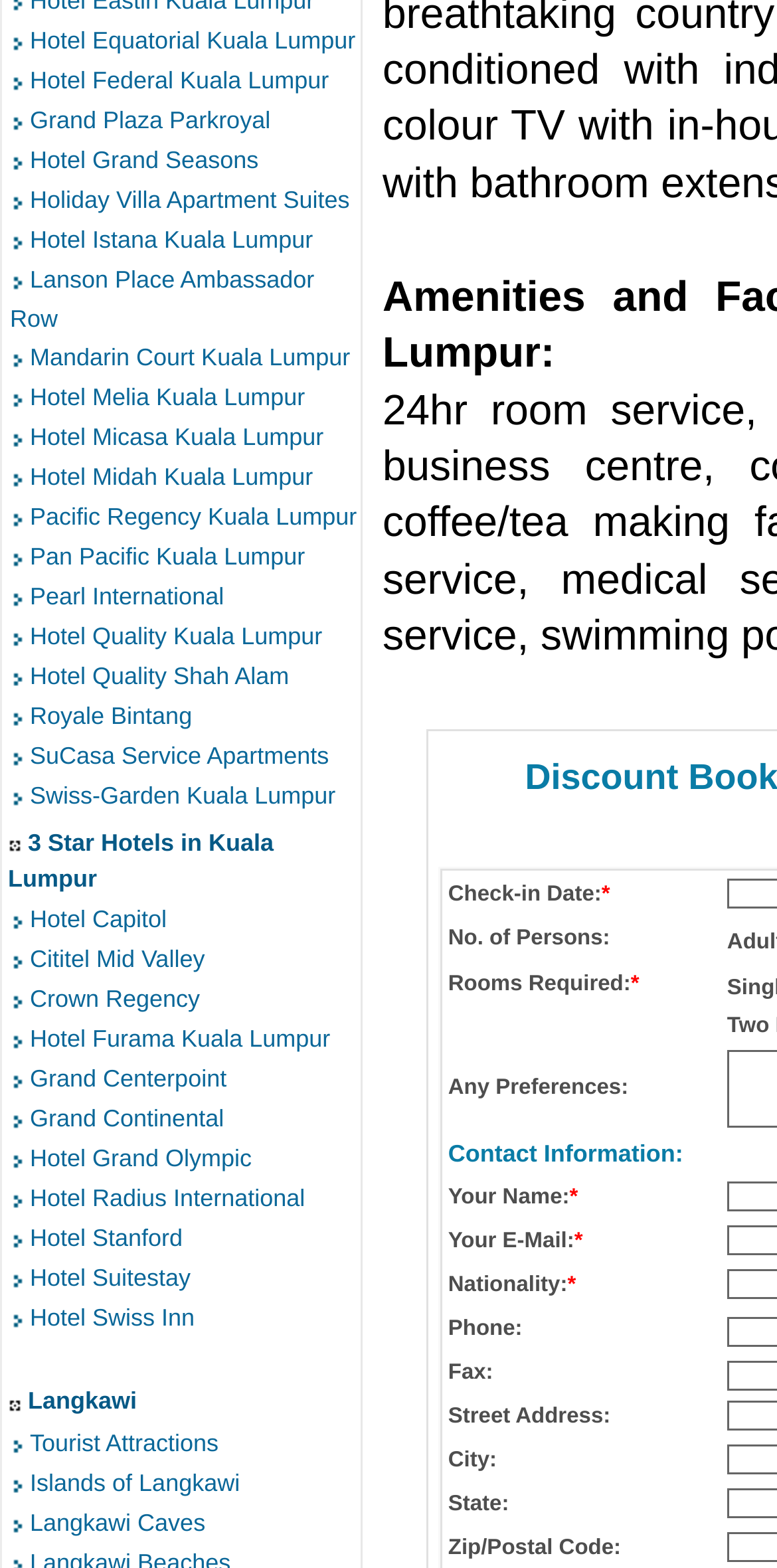Locate the bounding box coordinates of the item that should be clicked to fulfill the instruction: "Click 3 Star Hotels in Kuala Lumpur".

[0.01, 0.528, 0.352, 0.57]